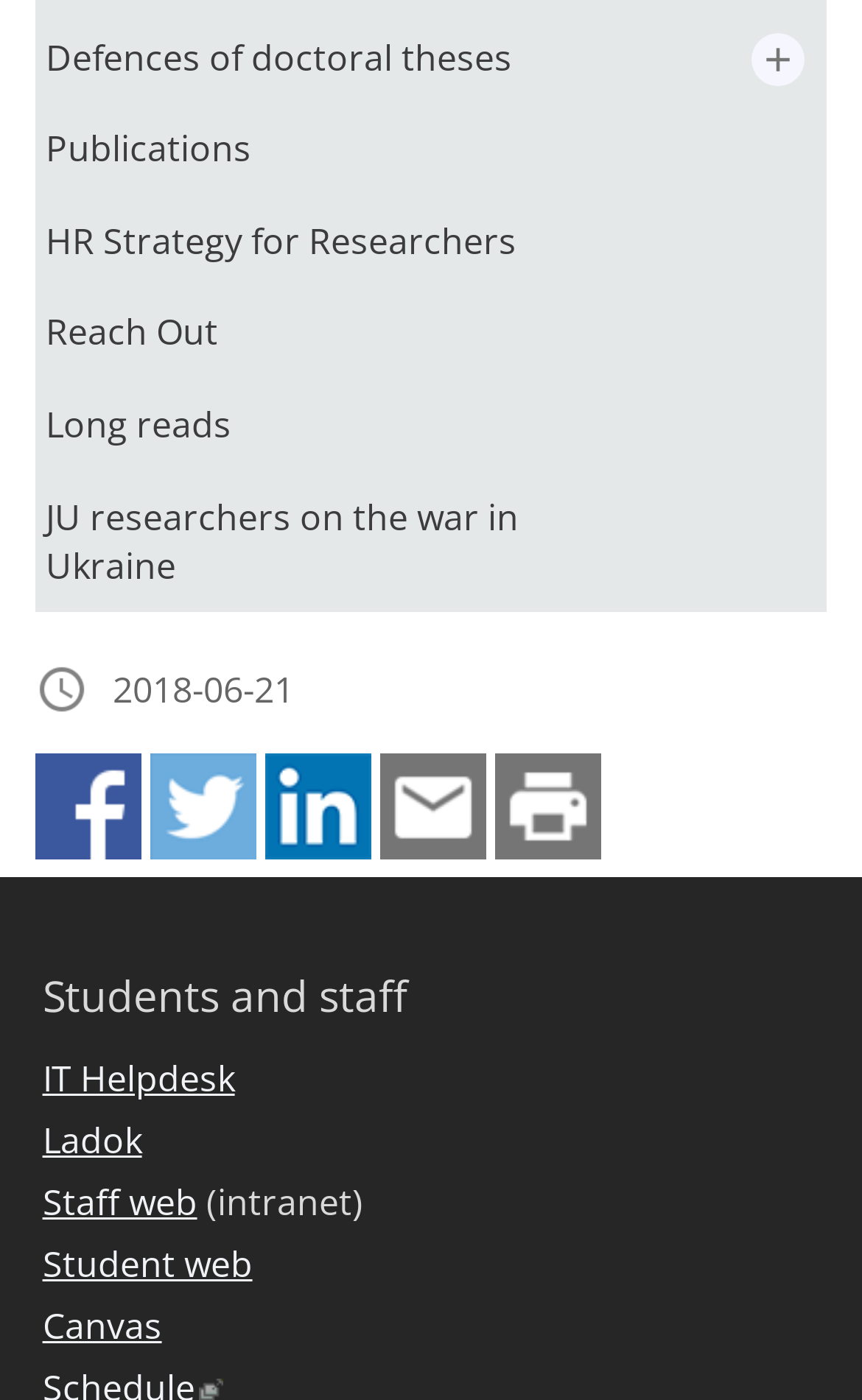Please respond to the question using a single word or phrase:
What is the first link on the webpage?

Defences of doctoral theses